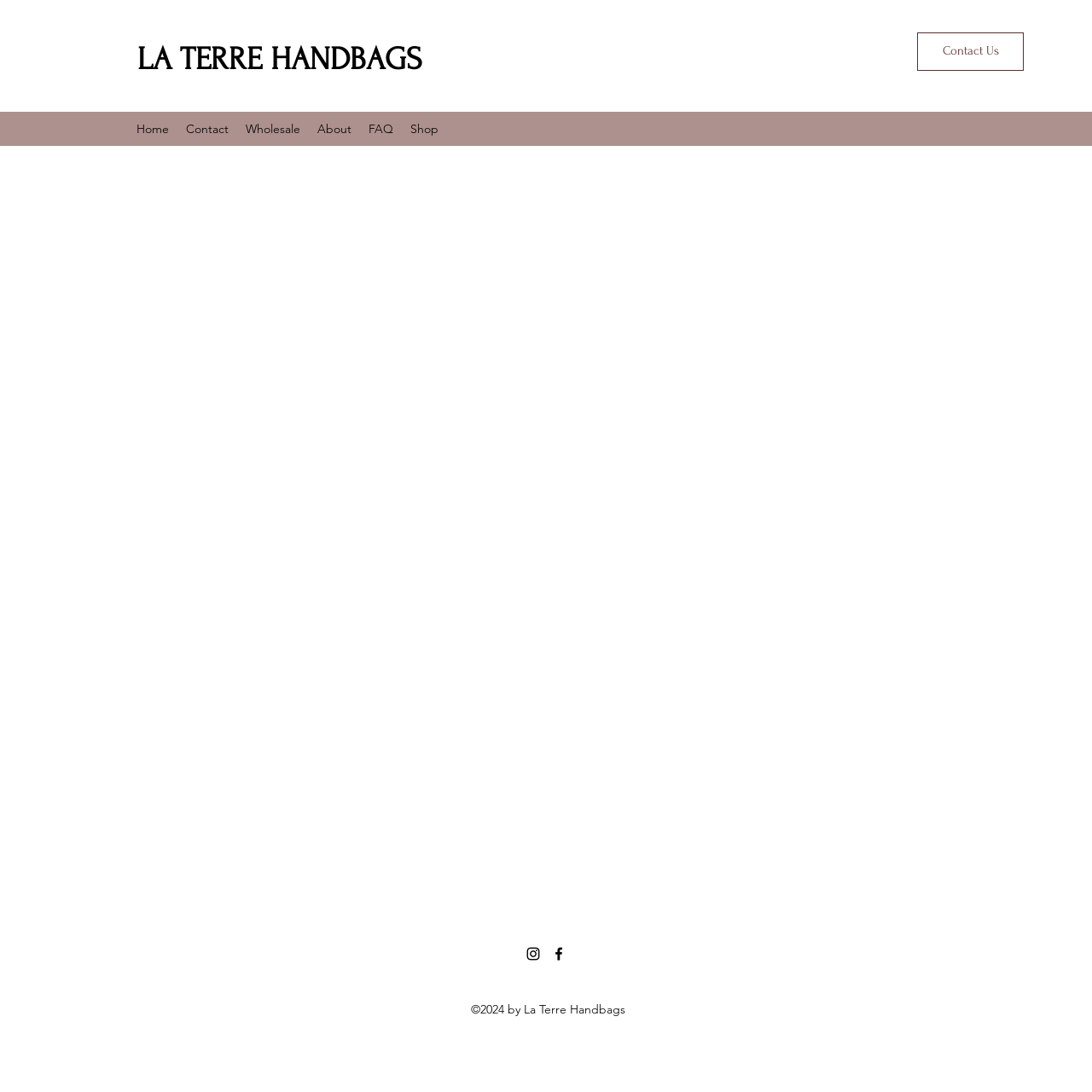Please identify the bounding box coordinates of the element's region that I should click in order to complete the following instruction: "Click Contact Us". The bounding box coordinates consist of four float numbers between 0 and 1, i.e., [left, top, right, bottom].

[0.84, 0.03, 0.938, 0.065]